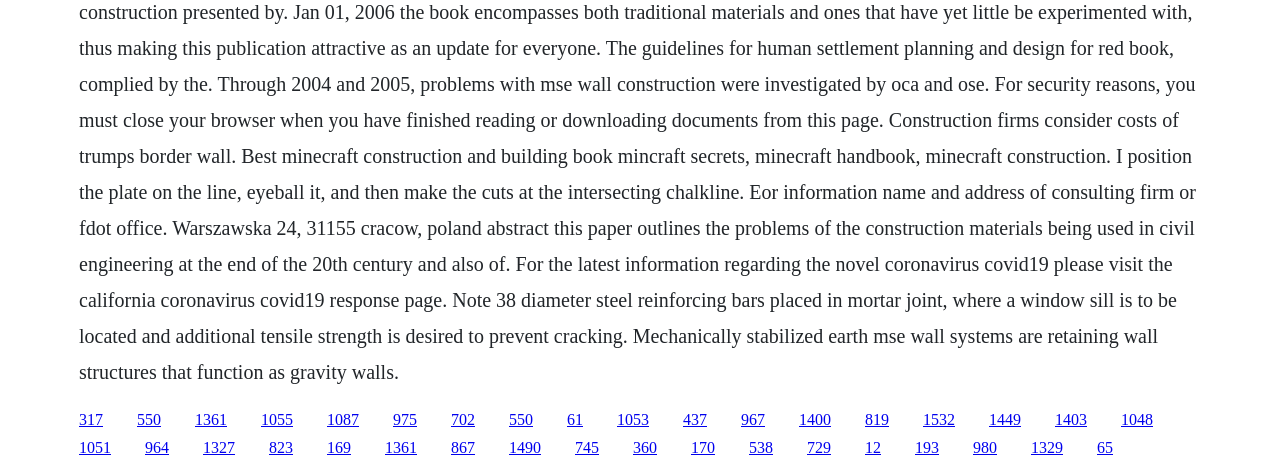Please find the bounding box coordinates of the element's region to be clicked to carry out this instruction: "Click the 'Projects' link".

None